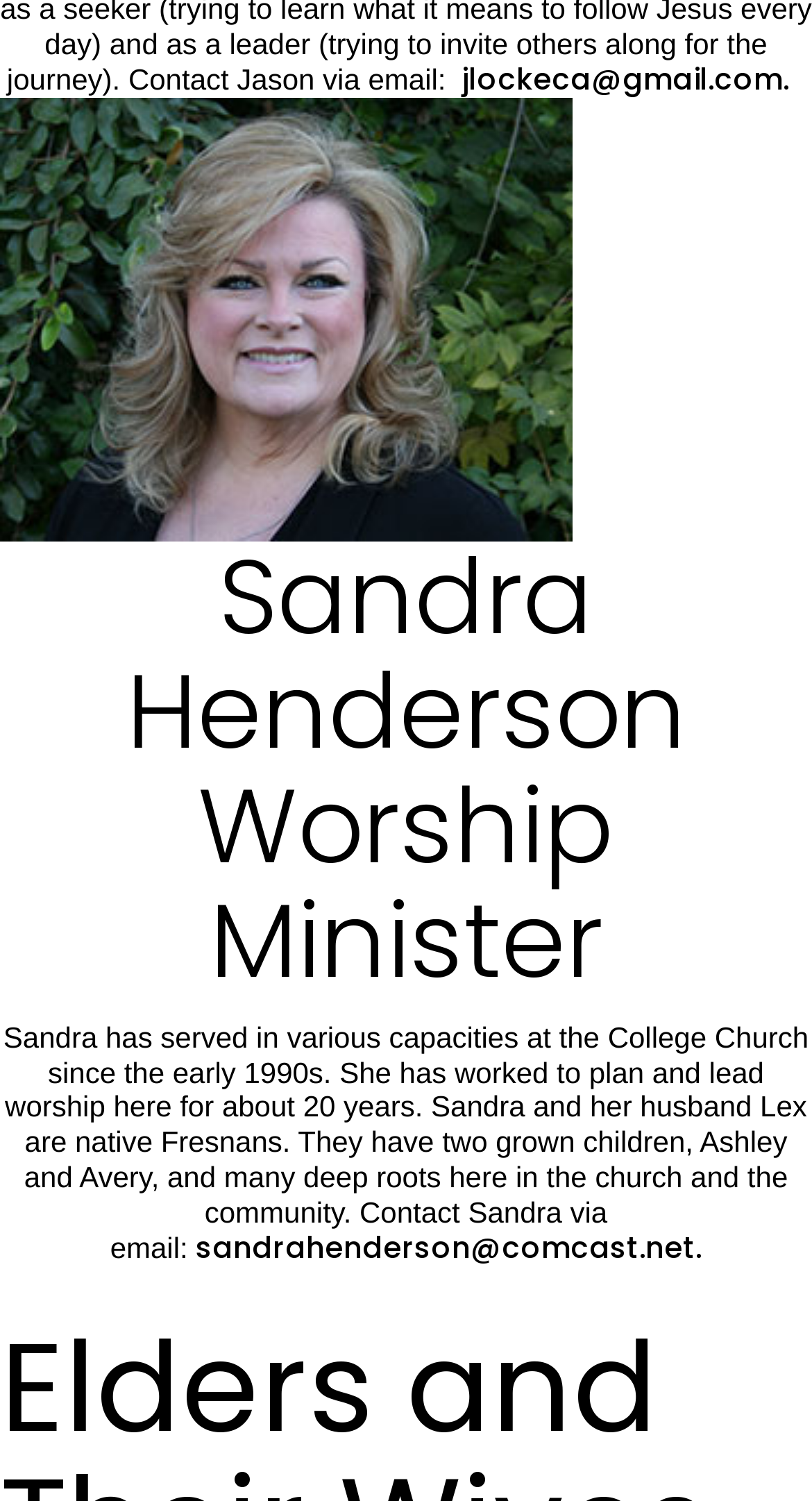What is Sandra's email address?
Using the image as a reference, answer the question with a short word or phrase.

sandrahenderson@comcast.net